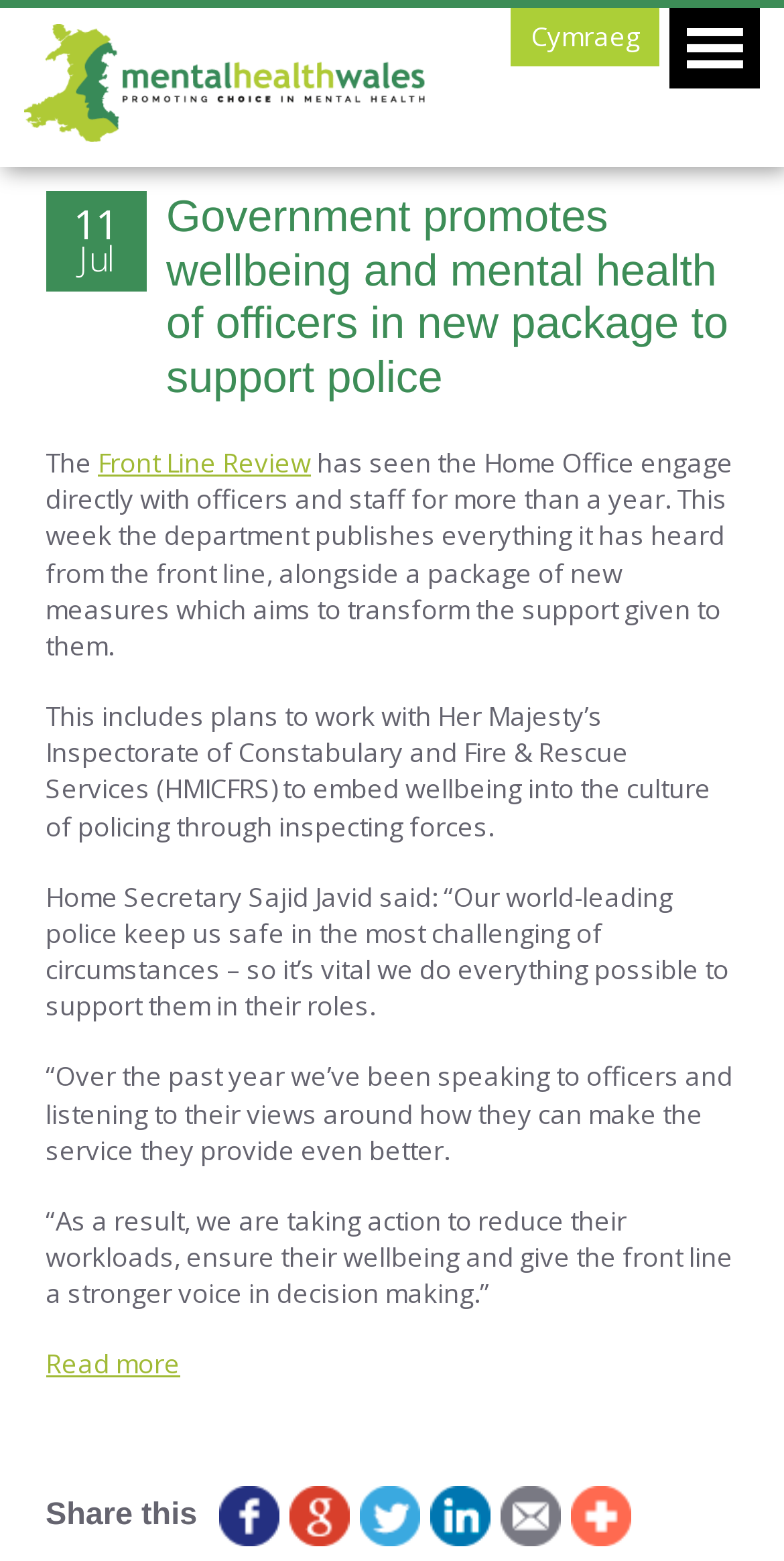Please specify the bounding box coordinates of the clickable region necessary for completing the following instruction: "Read more about the Front Line Review". The coordinates must consist of four float numbers between 0 and 1, i.e., [left, top, right, bottom].

[0.058, 0.862, 0.23, 0.885]